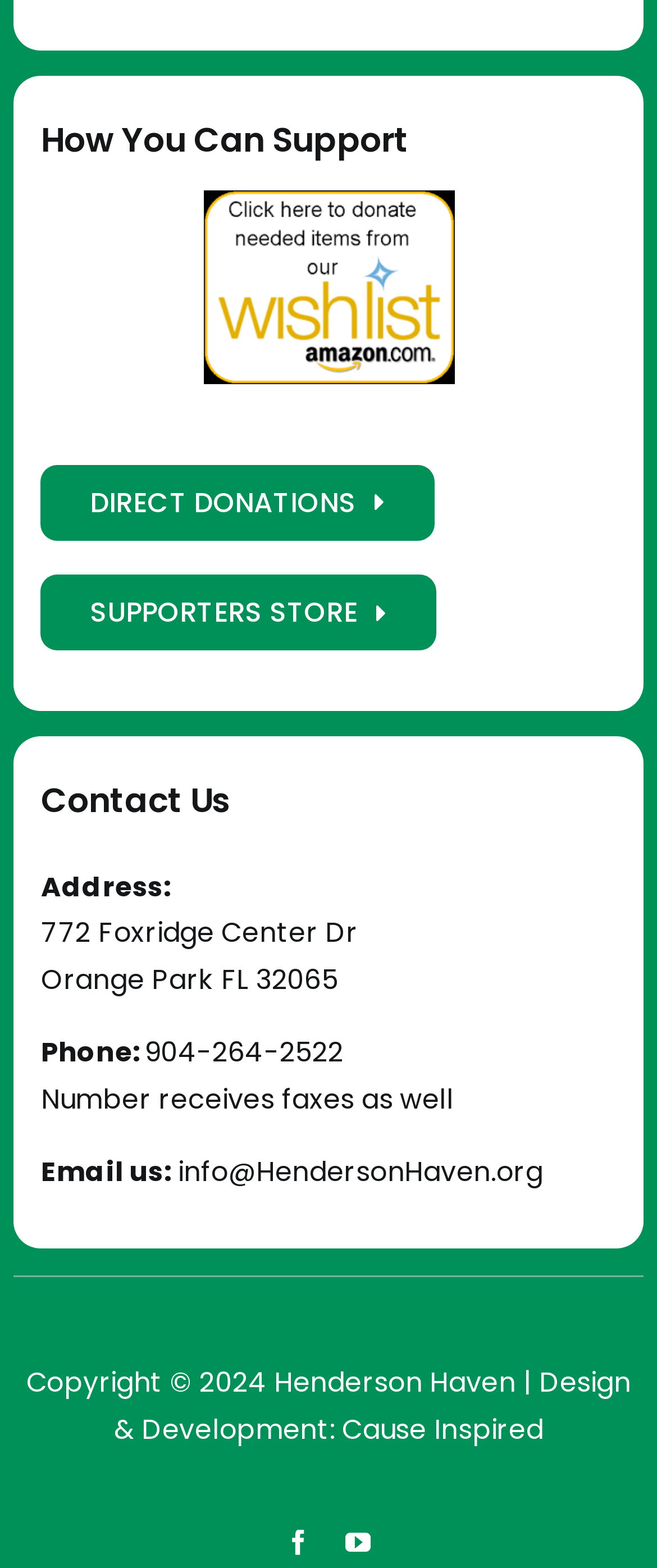Using the details in the image, give a detailed response to the question below:
What are the two social media platforms linked on the webpage?

I found the social media links at the bottom of the page, where there are two links, one to 'facebook' and one to 'youtube'.